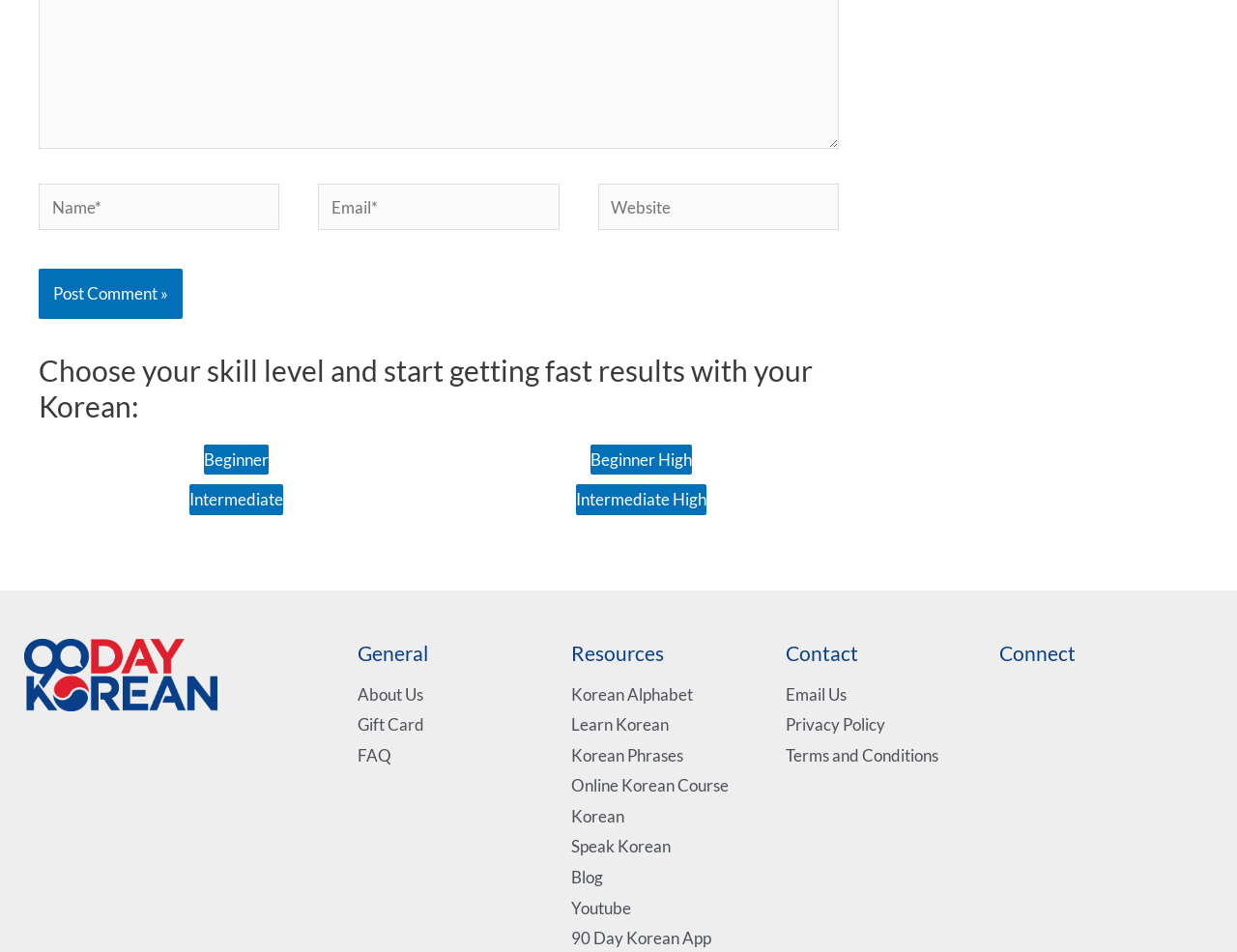Identify the bounding box coordinates of the specific part of the webpage to click to complete this instruction: "Choose the 'Beginner' skill level".

[0.165, 0.472, 0.217, 0.493]